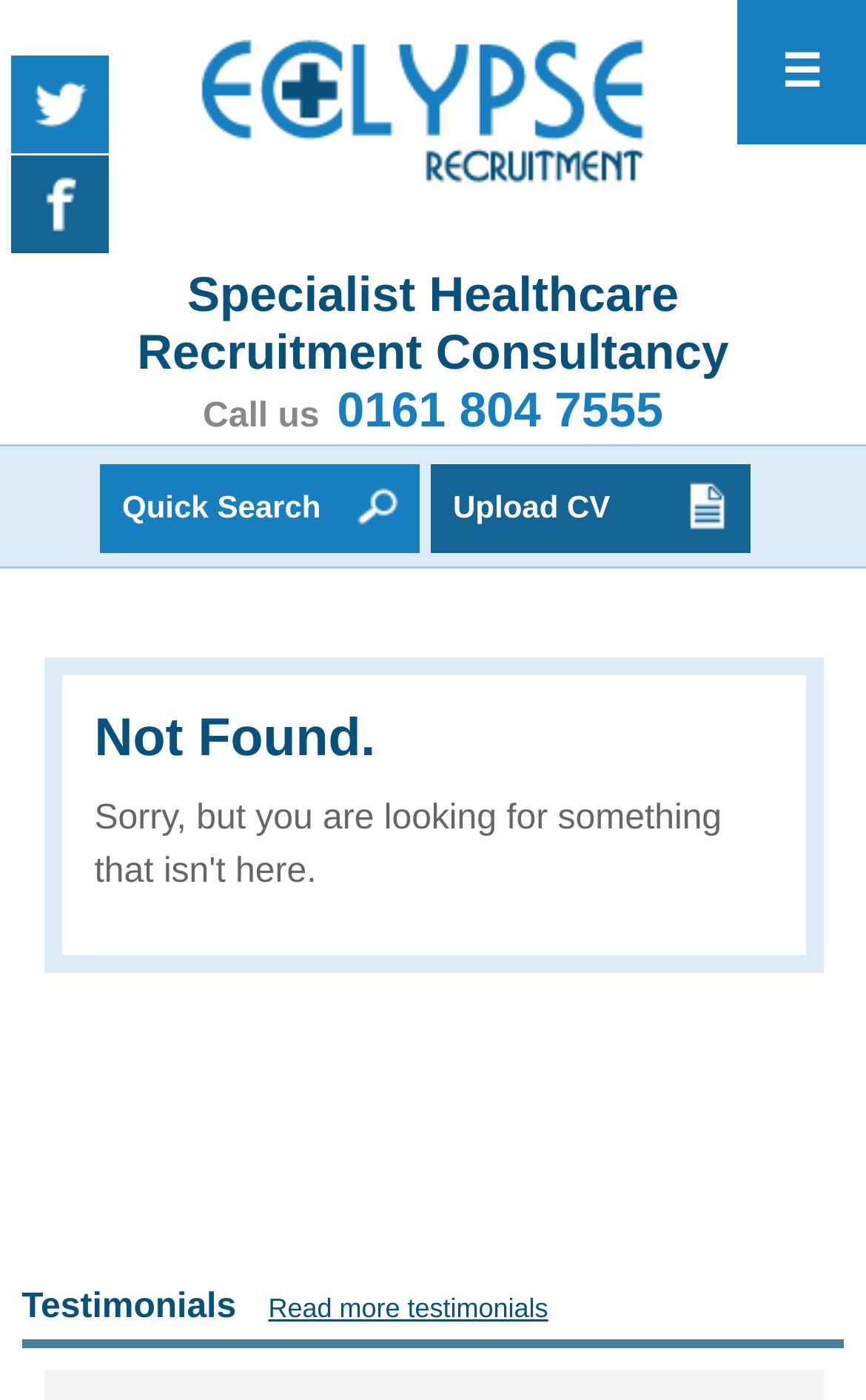Please determine the bounding box coordinates for the element that should be clicked to follow these instructions: "Upload CV".

[0.497, 0.332, 0.867, 0.395]